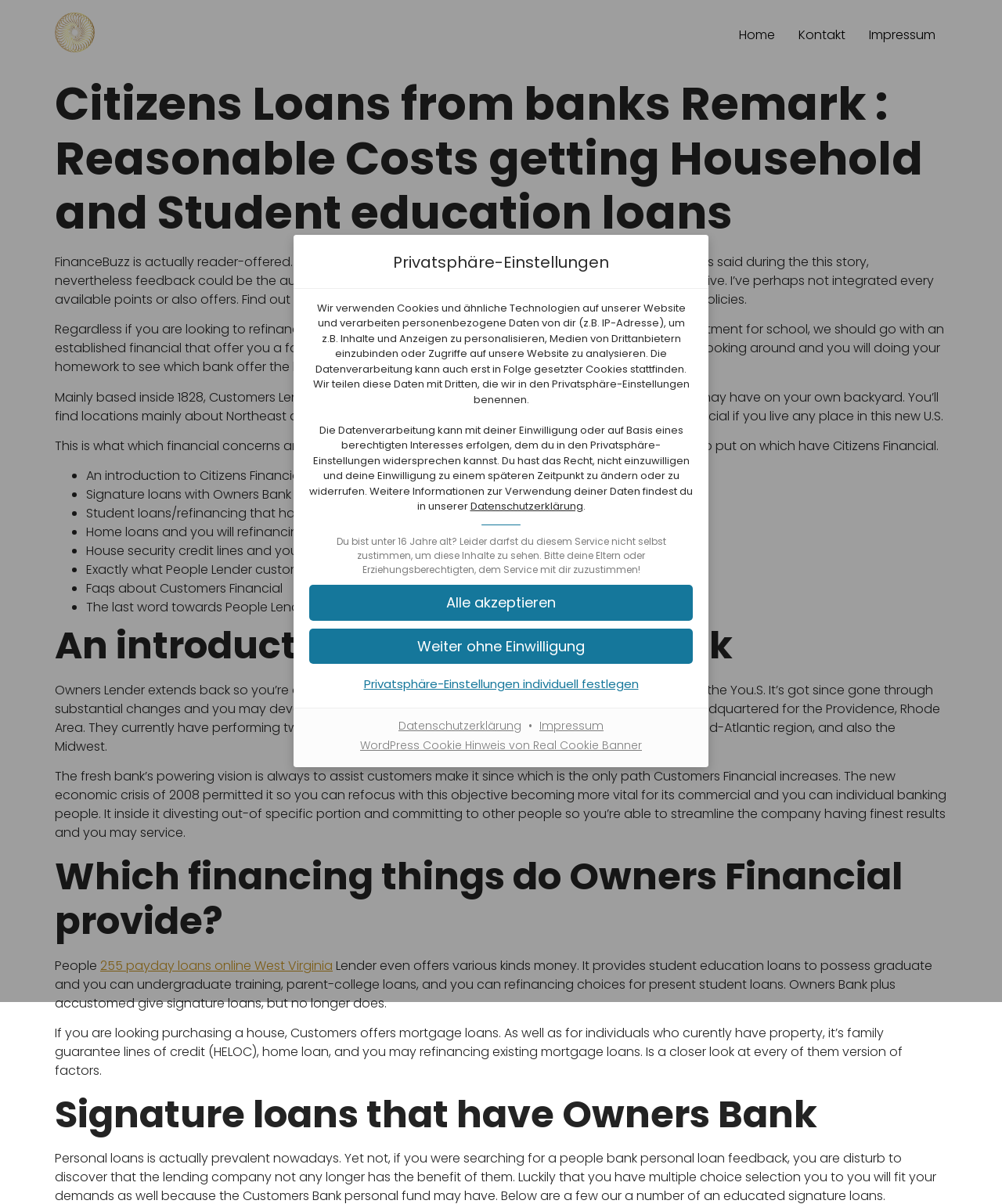Find the bounding box coordinates of the area that needs to be clicked in order to achieve the following instruction: "Read data protection declaration". The coordinates should be specified as four float numbers between 0 and 1, i.e., [left, top, right, bottom].

[0.469, 0.414, 0.582, 0.427]